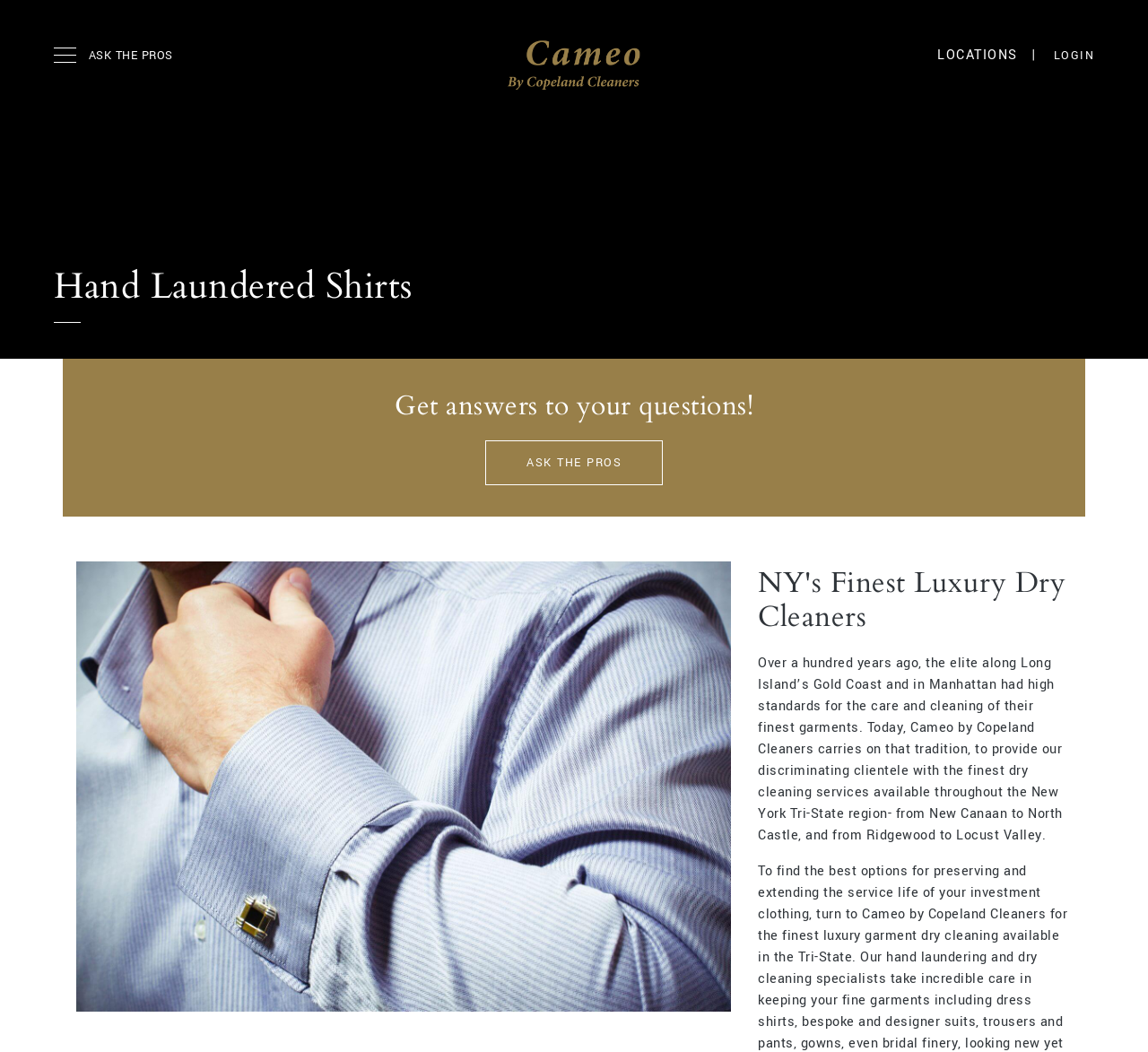What is the purpose of the 'ASK THE PROS' link?
Examine the screenshot and reply with a single word or phrase.

Get answers to questions